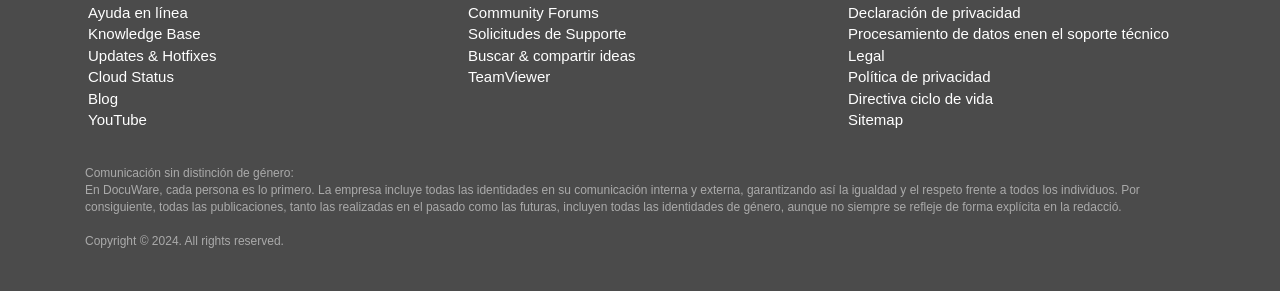Indicate the bounding box coordinates of the clickable region to achieve the following instruction: "Visit the Knowledge Base."

[0.069, 0.088, 0.157, 0.146]